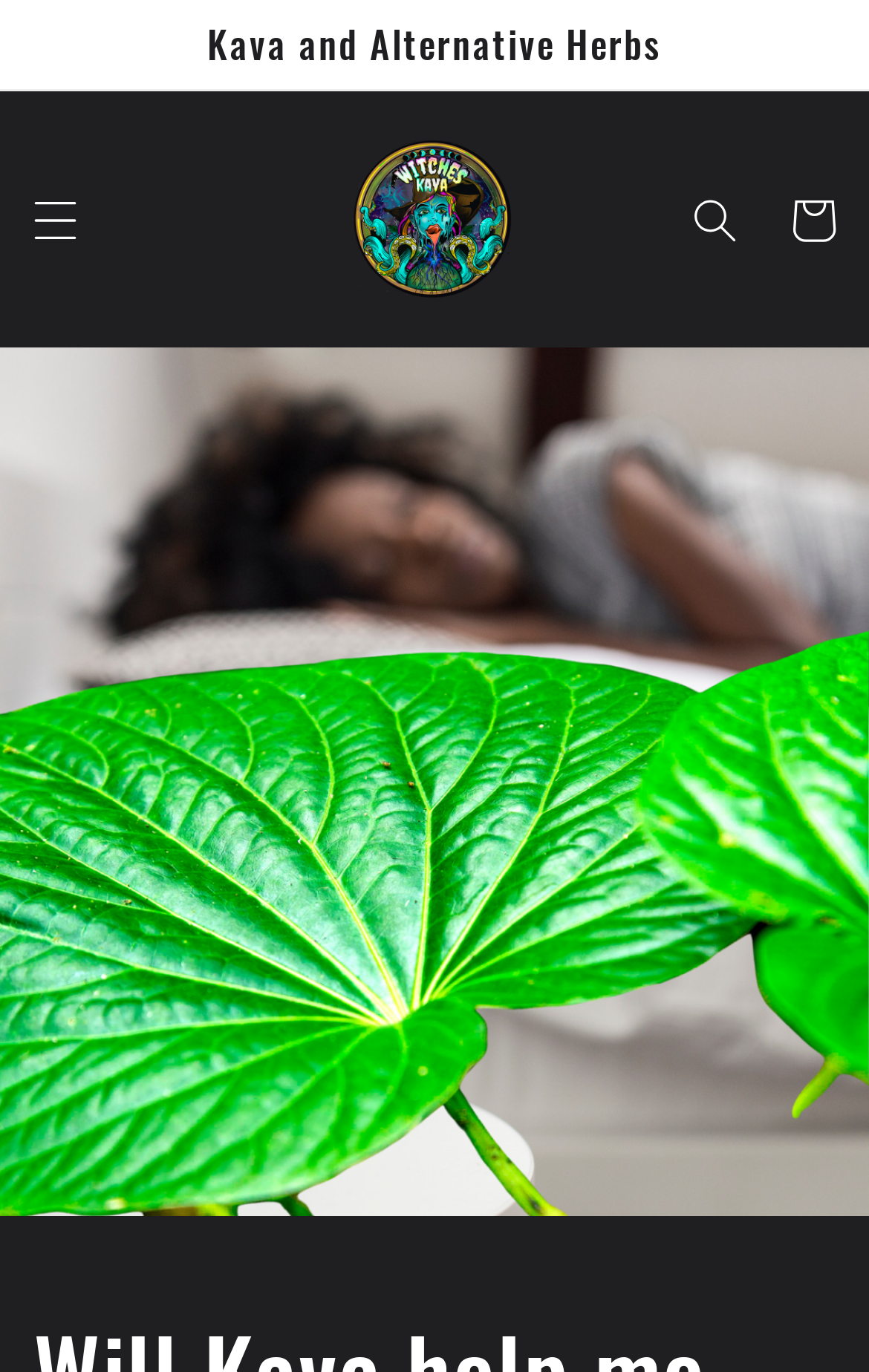Please provide a one-word or phrase answer to the question: 
What is the purpose of the button with the text 'Menu'?

To open the menu drawer